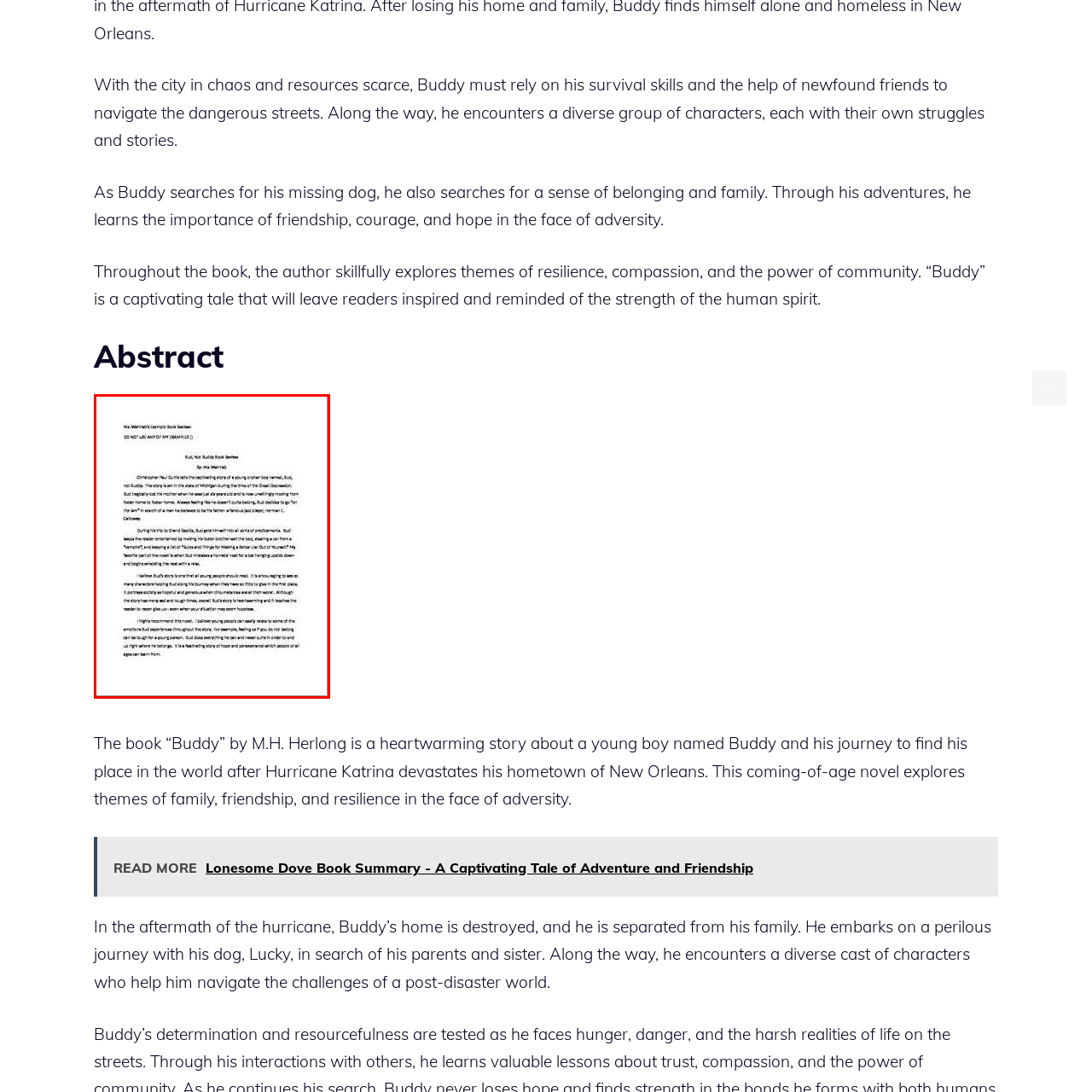Explain in detail the content of the image enclosed by the red outline.

This image depicts a document likely related to the book "Buddy" by M.H. Herlong, featuring the title at the top, which reads "But, Not Buddy Book Summary" followed by the author's name. The text conveys a narrative that seems to summarize a story about a young boy named Buddy, who embarks on a journey to find his place in the world after being affected by Hurricane Katrina in New Orleans. The left-justified layout suggests a typical essay or report format, and the content likely touches on themes of resilience, family, and friendship, reflecting the emotional journey portrayed in the book. The overall impression is that of a thoughtful and reflective piece aimed at encapsulating the essence of Buddy's adventures and the accompanying challenges within a post-disaster setting.